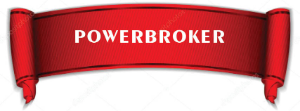Use a single word or phrase to answer the question: 
What is the theme of the content in the backdrop?

International Woman's Day